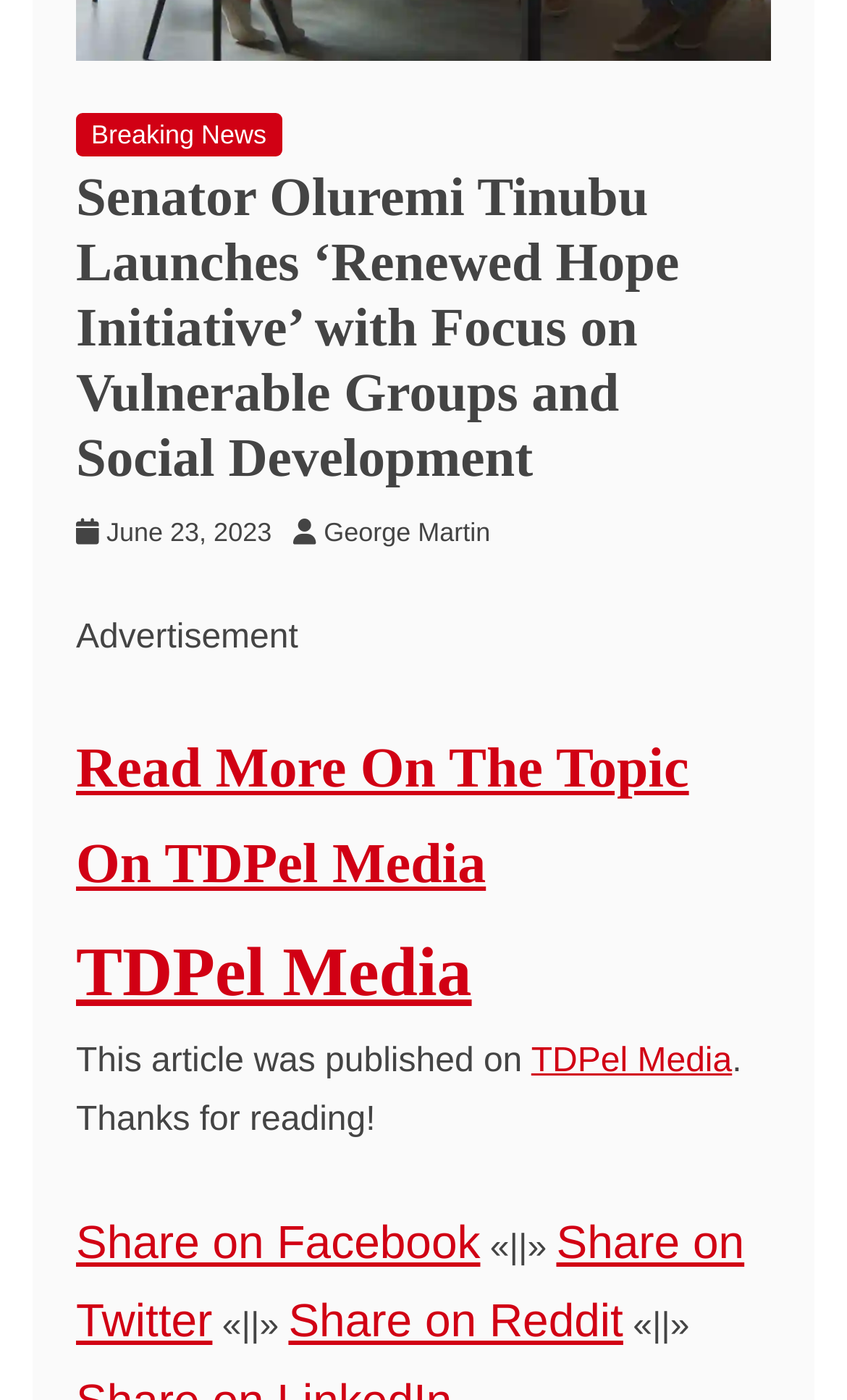Answer in one word or a short phrase: 
What are the sharing options available?

Facebook, Twitter, Reddit